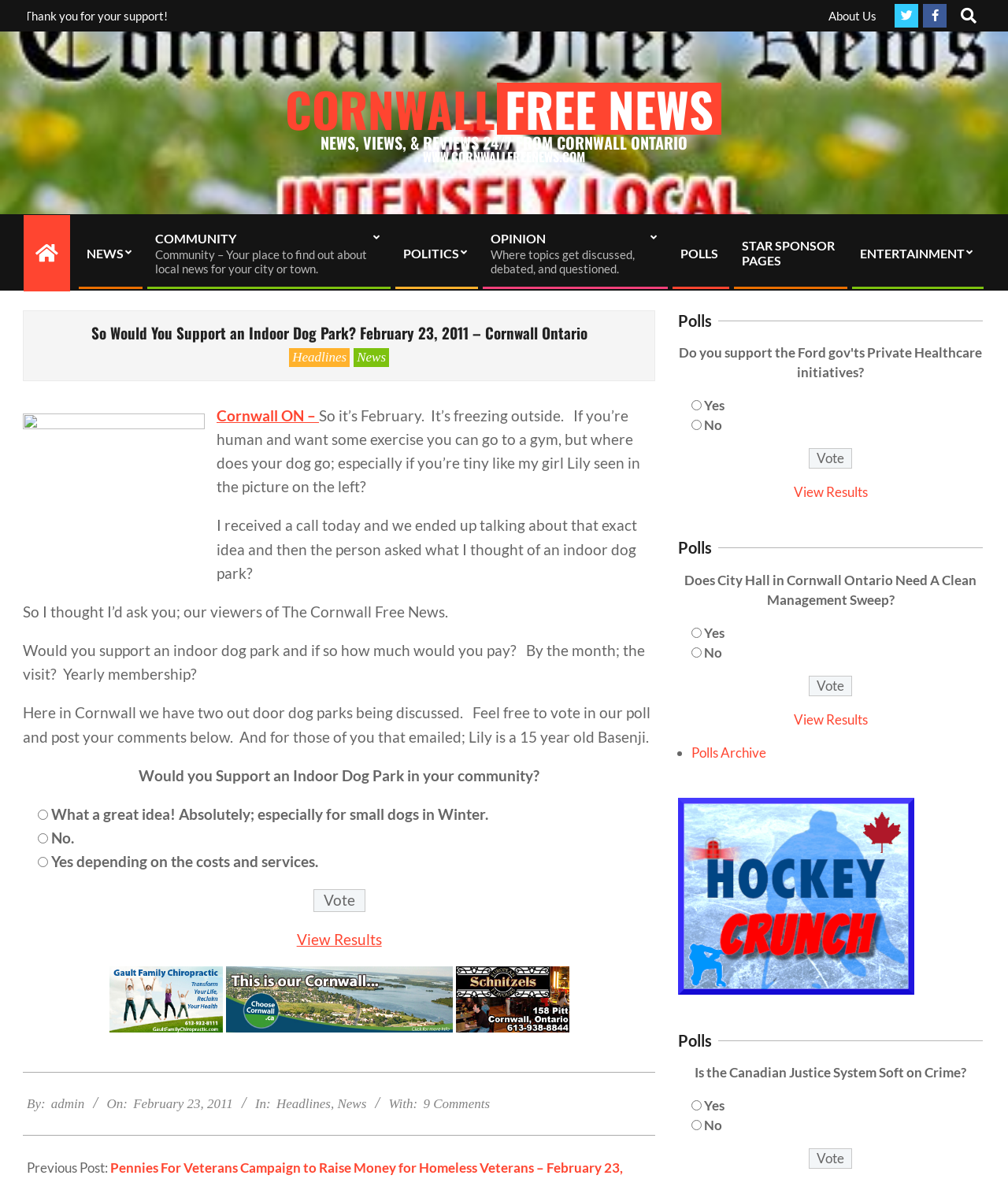Determine the bounding box coordinates for the element that should be clicked to follow this instruction: "Visit the Cornwall Free News homepage". The coordinates should be given as four float numbers between 0 and 1, in the format [left, top, right, bottom].

[0.283, 0.07, 0.717, 0.138]